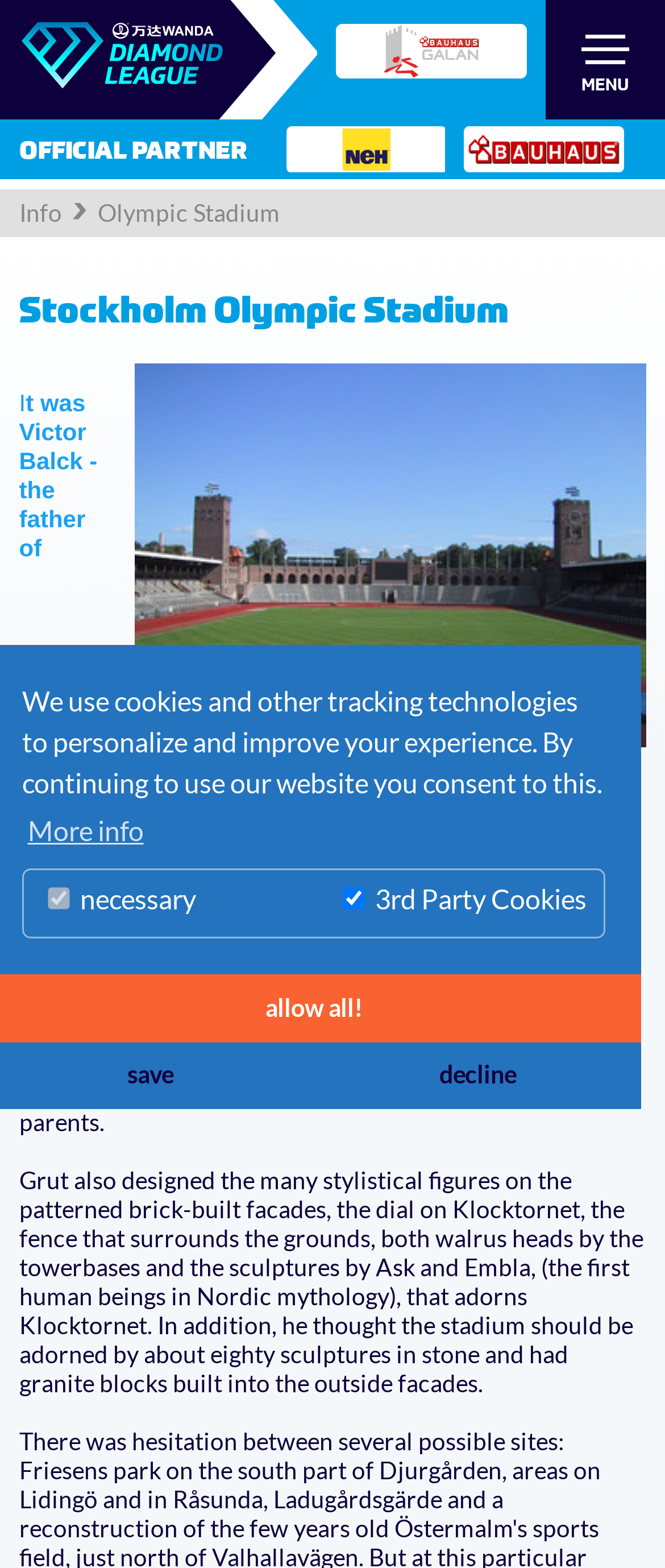Who designed the stadium?
Based on the screenshot, provide your answer in one word or phrase.

Torben Grut